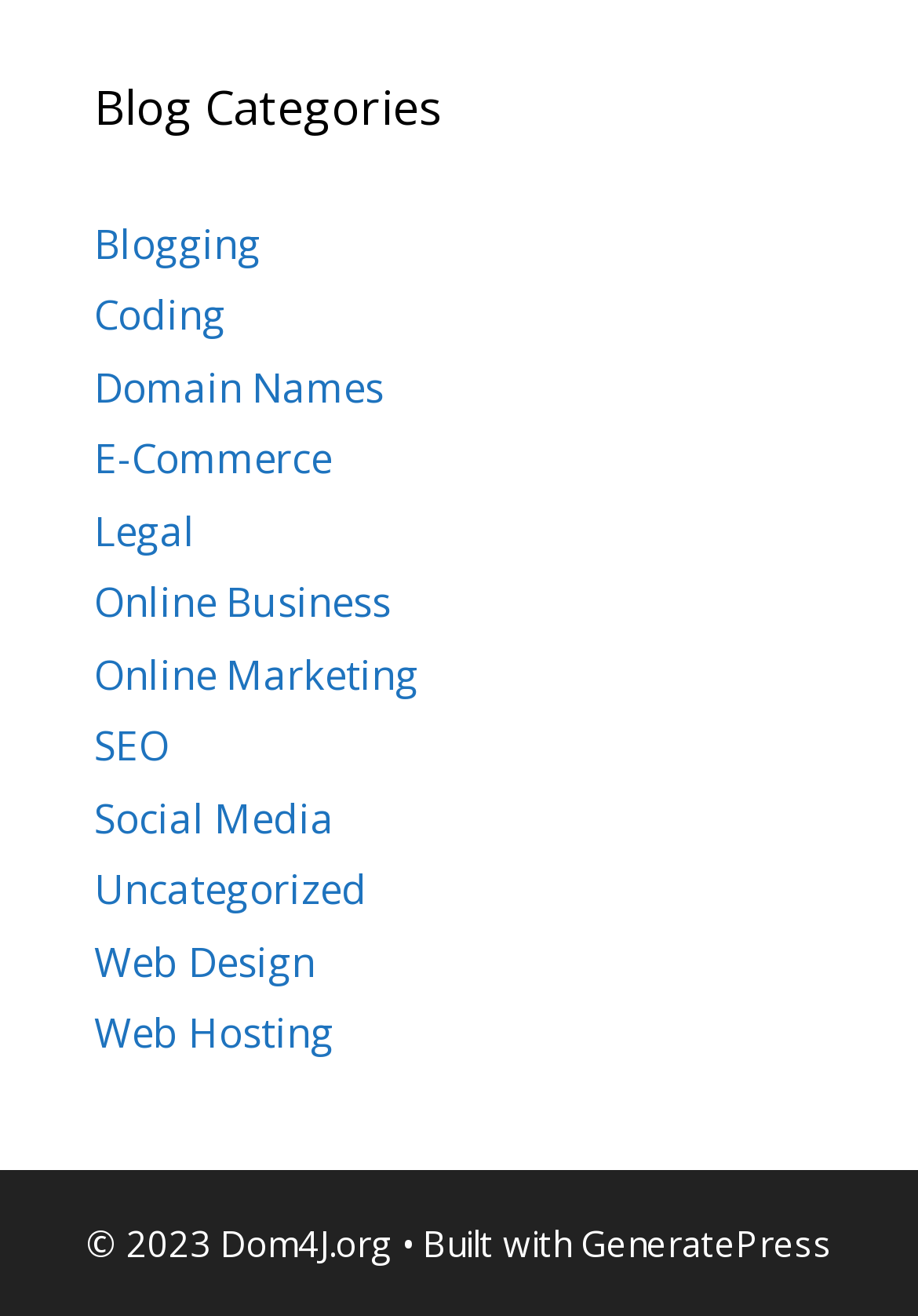Extract the bounding box coordinates for the UI element described as: "what people say".

None